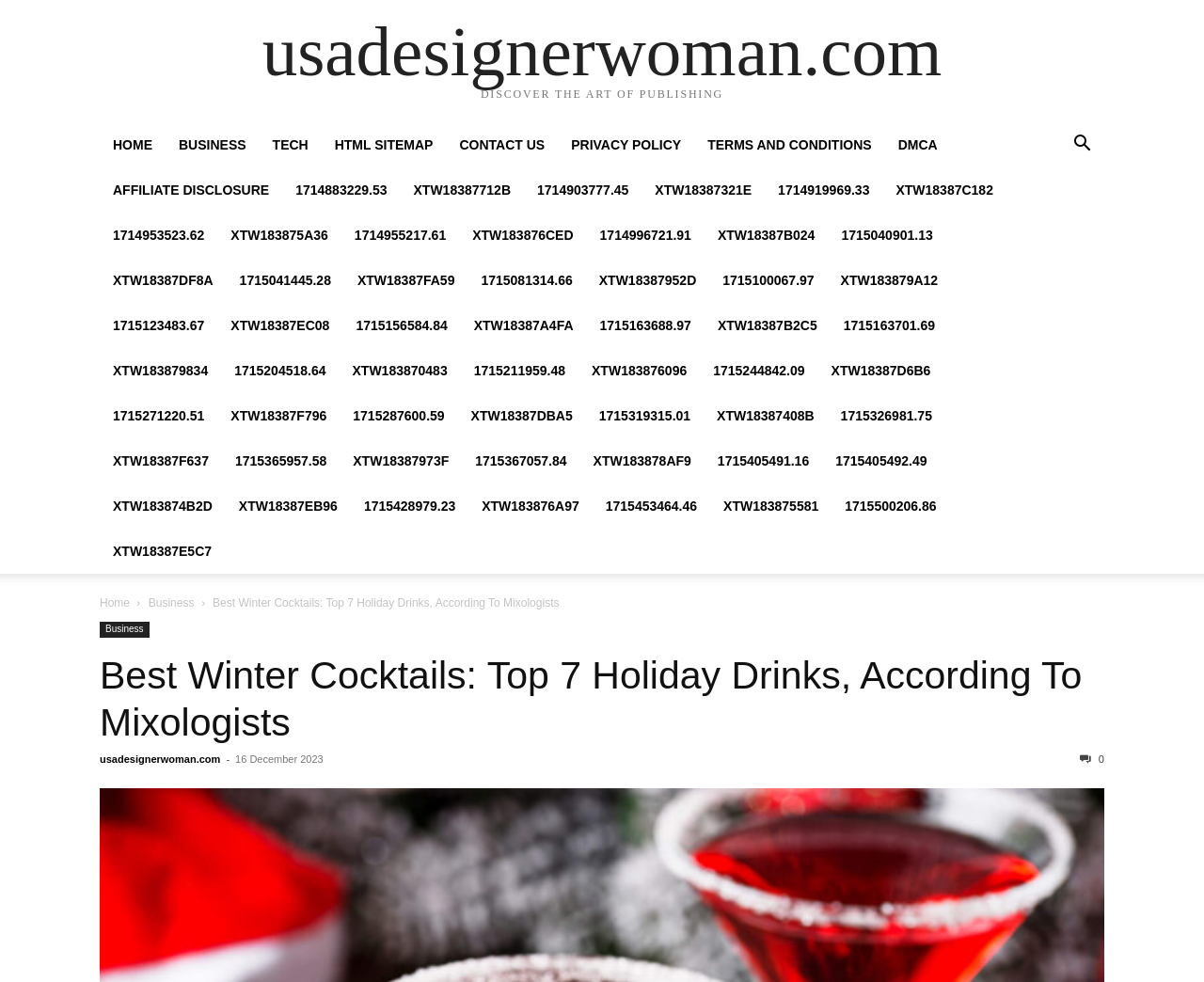Locate the bounding box coordinates of the element that should be clicked to fulfill the instruction: "Click on the 'Best Winter Cocktails: Top 7 Holiday Drinks, According To Mixologists' link".

[0.083, 0.666, 0.899, 0.758]